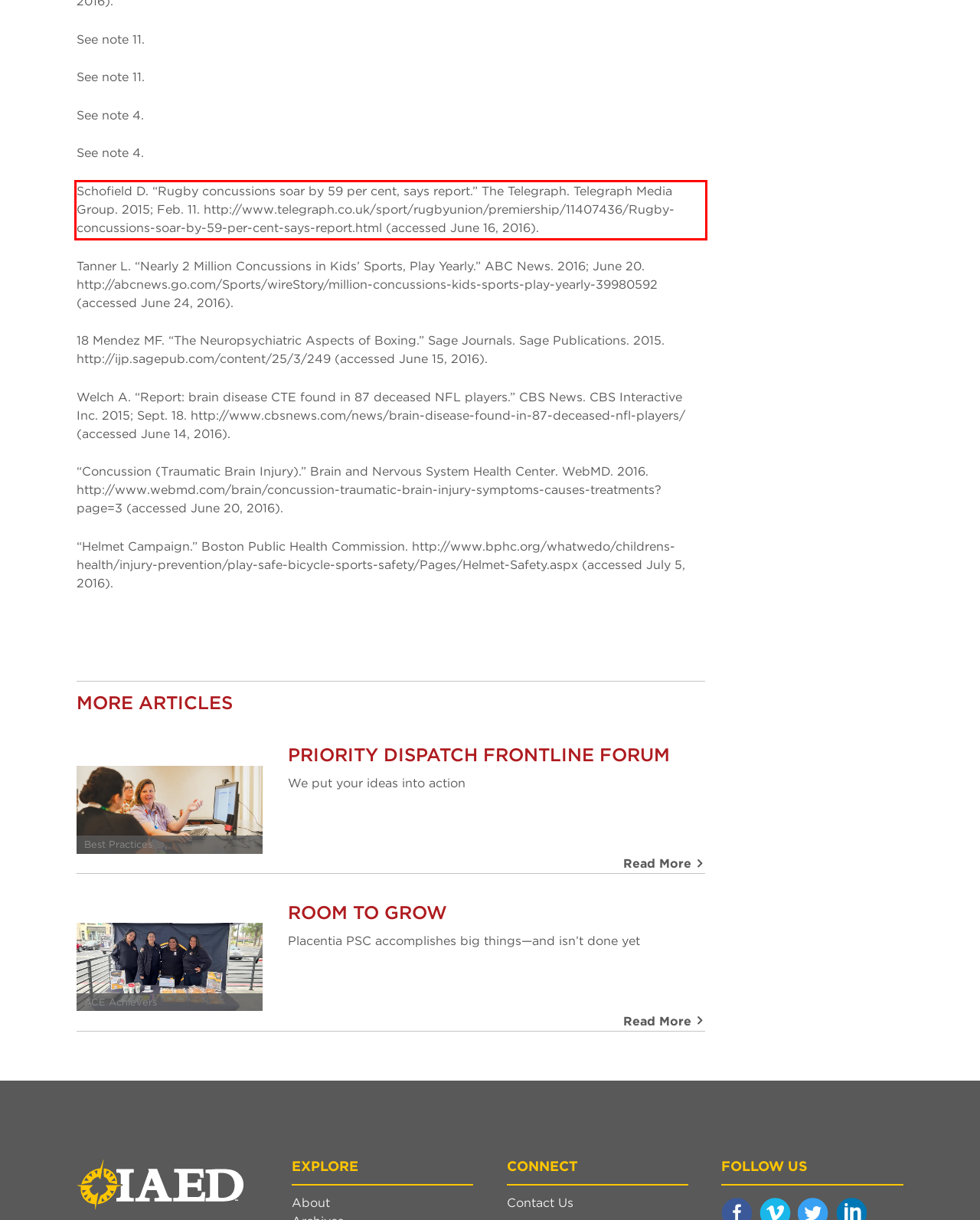Within the screenshot of the webpage, there is a red rectangle. Please recognize and generate the text content inside this red bounding box.

Schofield D. “Rugby concussions soar by 59 per cent, says report.” The Telegraph. Telegraph Media Group. 2015; Feb. 11. http://www.telegraph.co.uk/sport/rugbyunion/premiership/11407436/Rugby-concussions-soar-by-59-per-cent-says-report.html (accessed June 16, 2016).